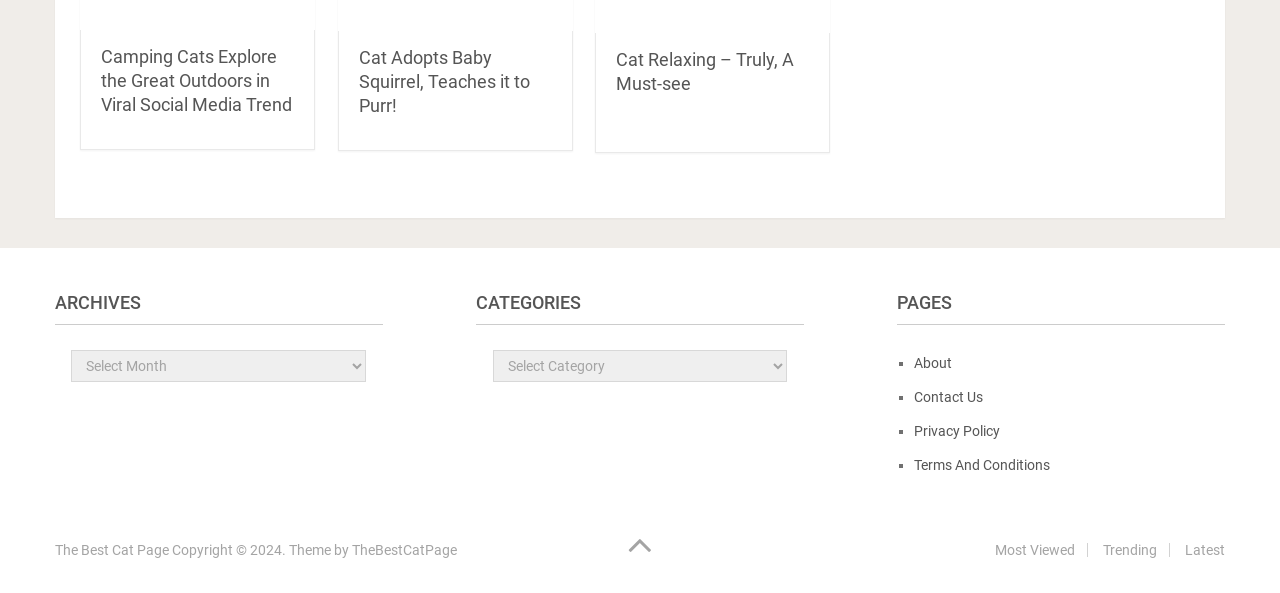What is the category section located?
Give a thorough and detailed response to the question.

By examining the bounding box coordinates of the elements, I found that the category section is located in the middle of the page, with the 'CATEGORIES' heading having a y-coordinate of 0.495, which is roughly in the middle of the page.